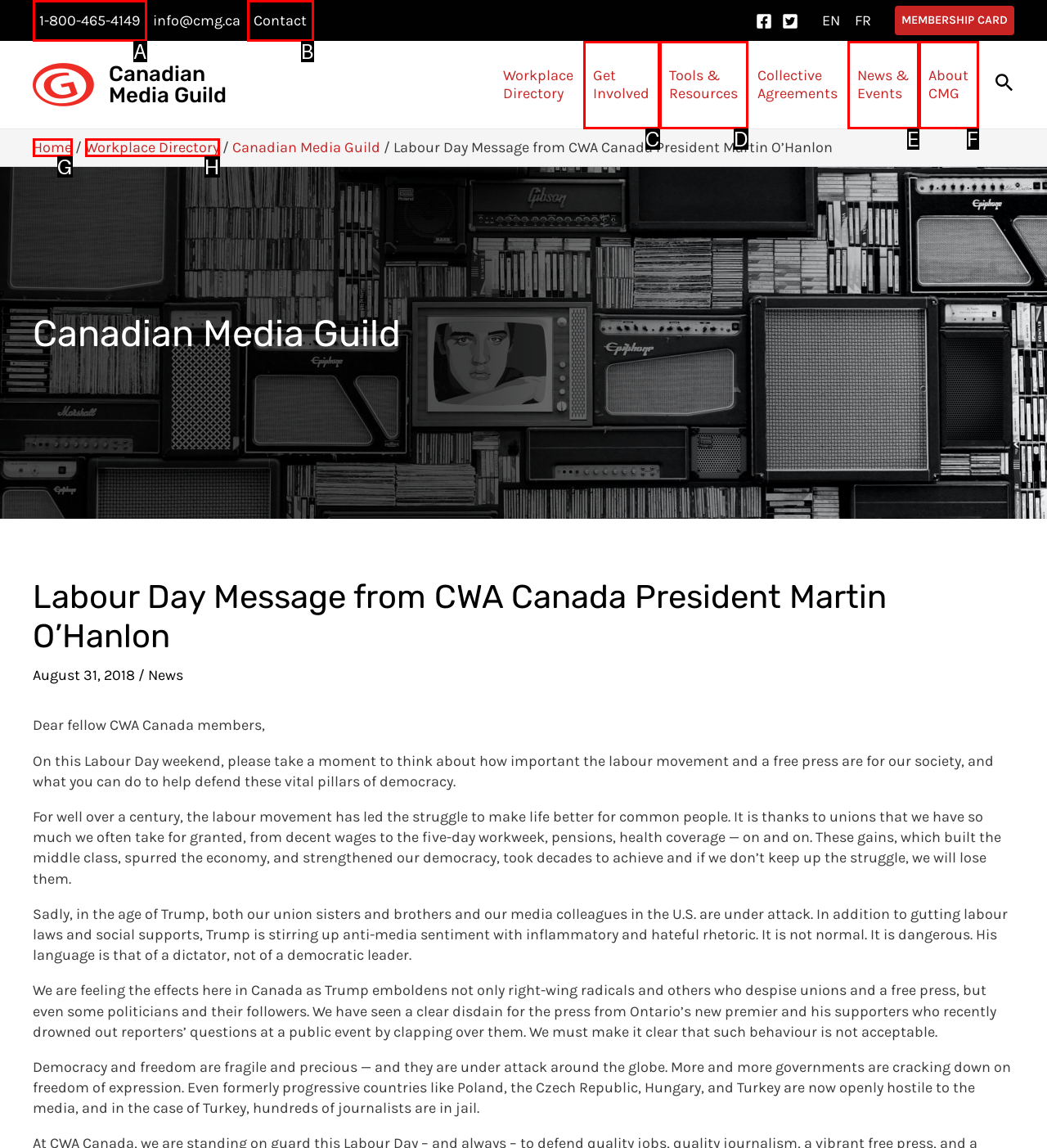Based on the description Home, identify the most suitable HTML element from the options. Provide your answer as the corresponding letter.

G